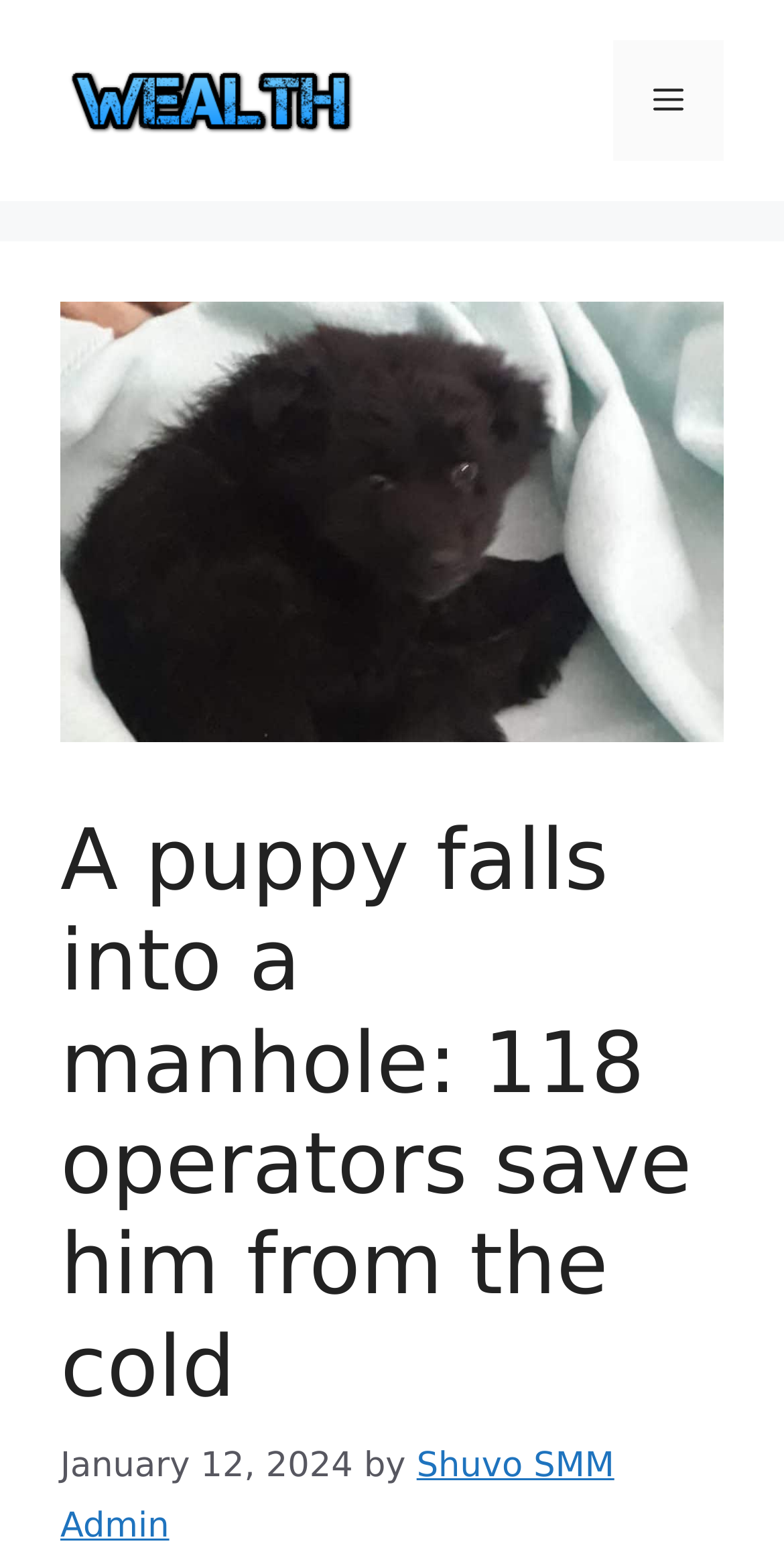Please provide a comprehensive answer to the question below using the information from the image: What is the name of the website?

I determined the answer by looking at the banner element at the top of the webpage, which contains the text 'Wealth Management'.